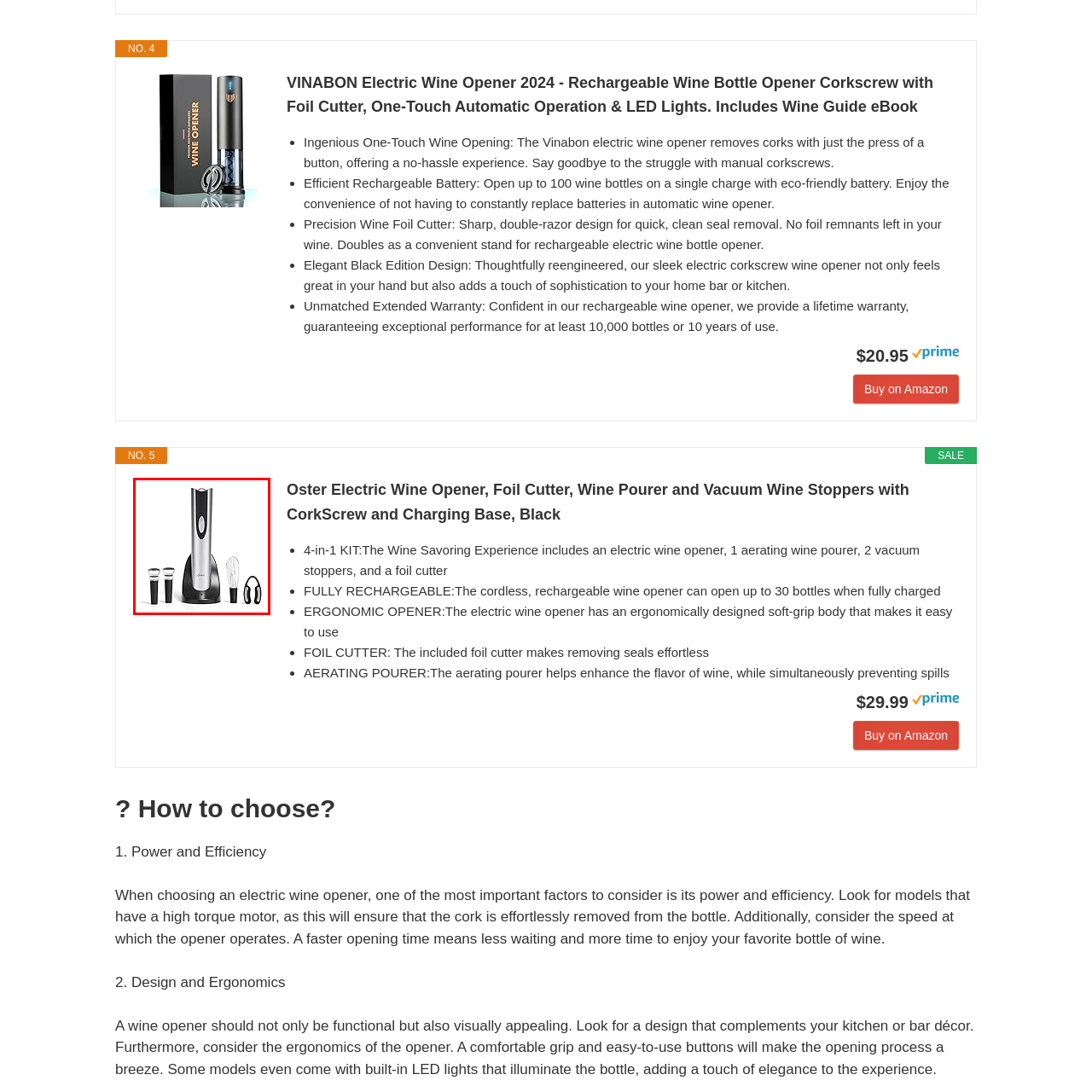Inspect the picture enclosed by the red border, How many bottles can be opened when fully charged? Provide your answer as a single word or phrase.

Up to 30